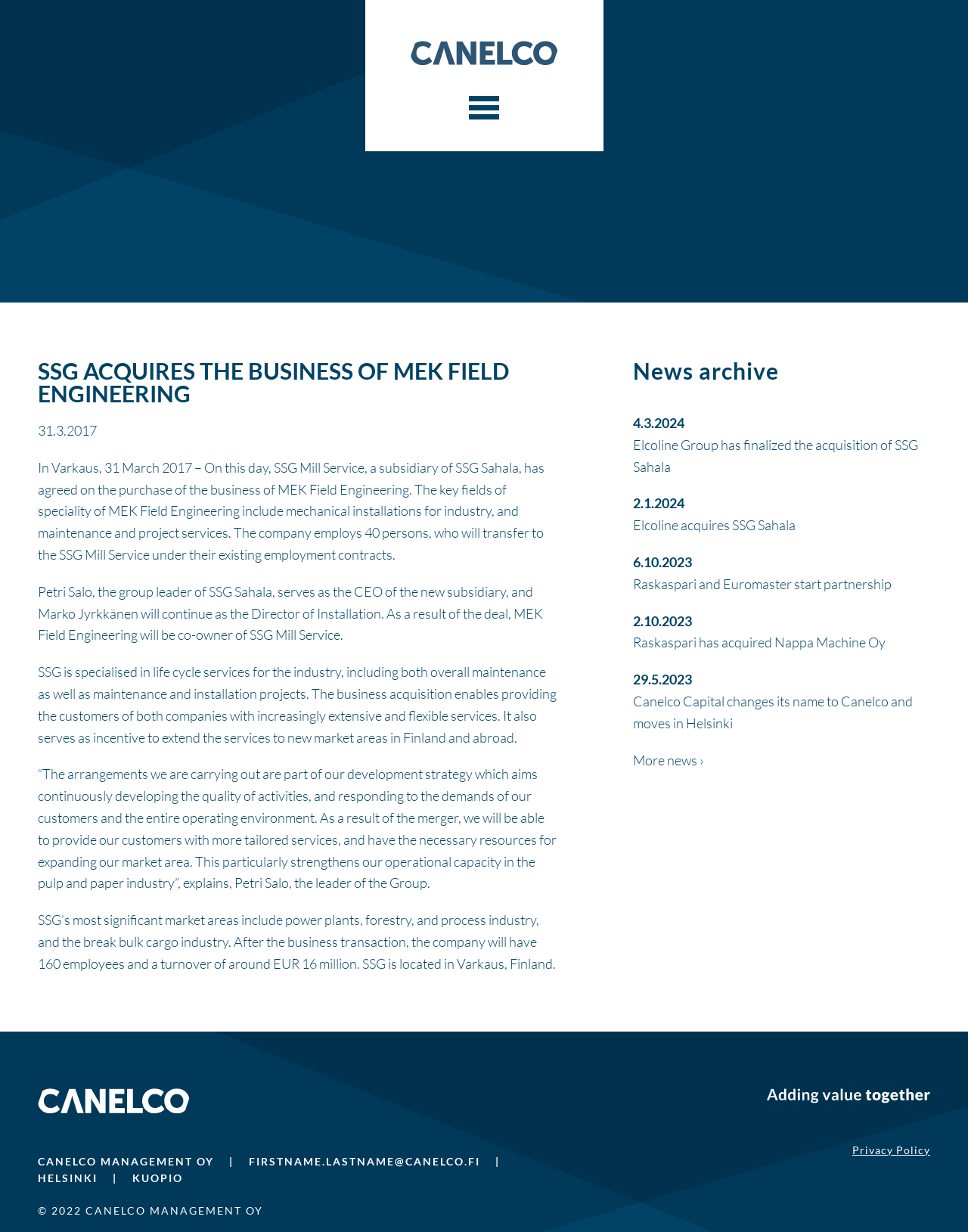Identify the main heading from the webpage and provide its text content.

SSG ACQUIRES THE BUSINESS OF MEK FIELD ENGINEERING